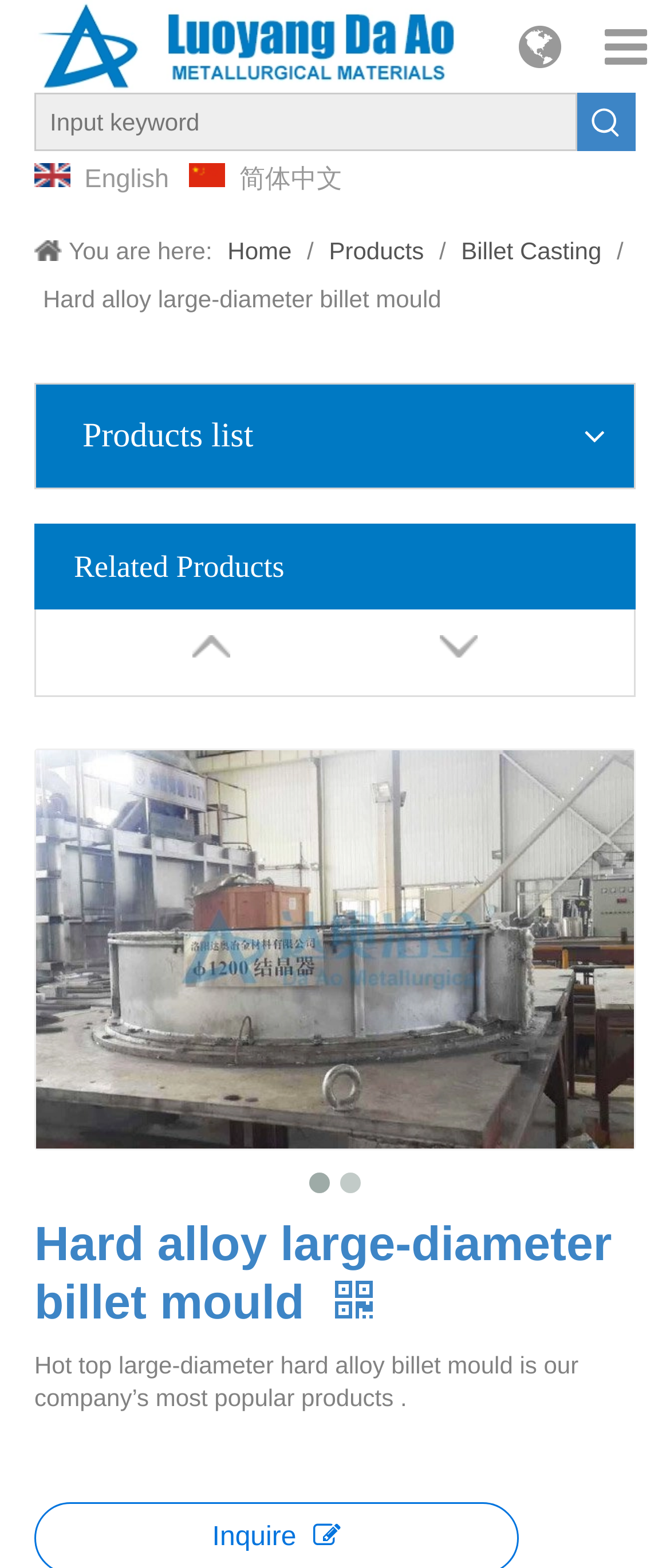What is the language of the webpage?
Look at the image and construct a detailed response to the question.

The language of the webpage can be determined by the presence of the 'English' link in the top navigation, and also by the text content of the webpage, which is in English.